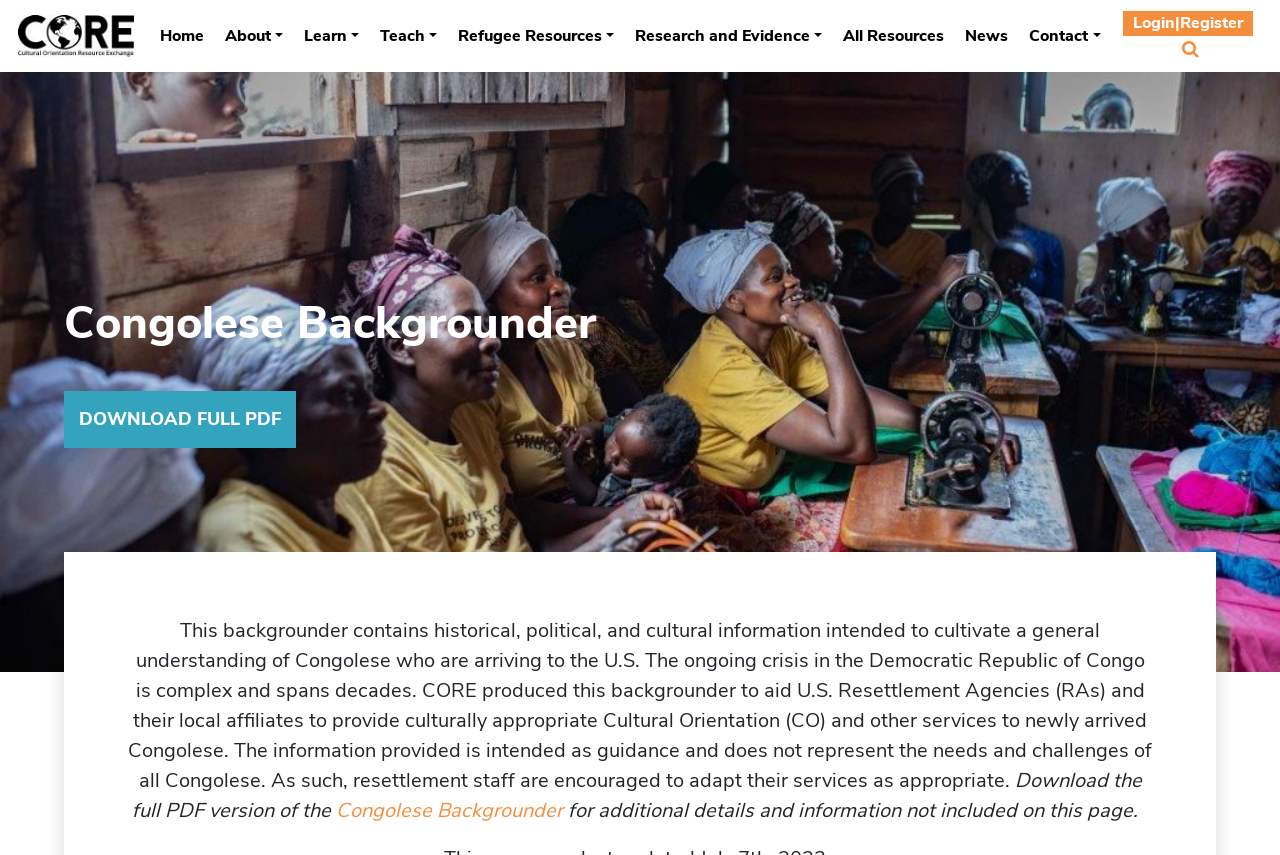Find the bounding box coordinates of the element to click in order to complete the given instruction: "go to Refugee Resources."

[0.352, 0.019, 0.486, 0.066]